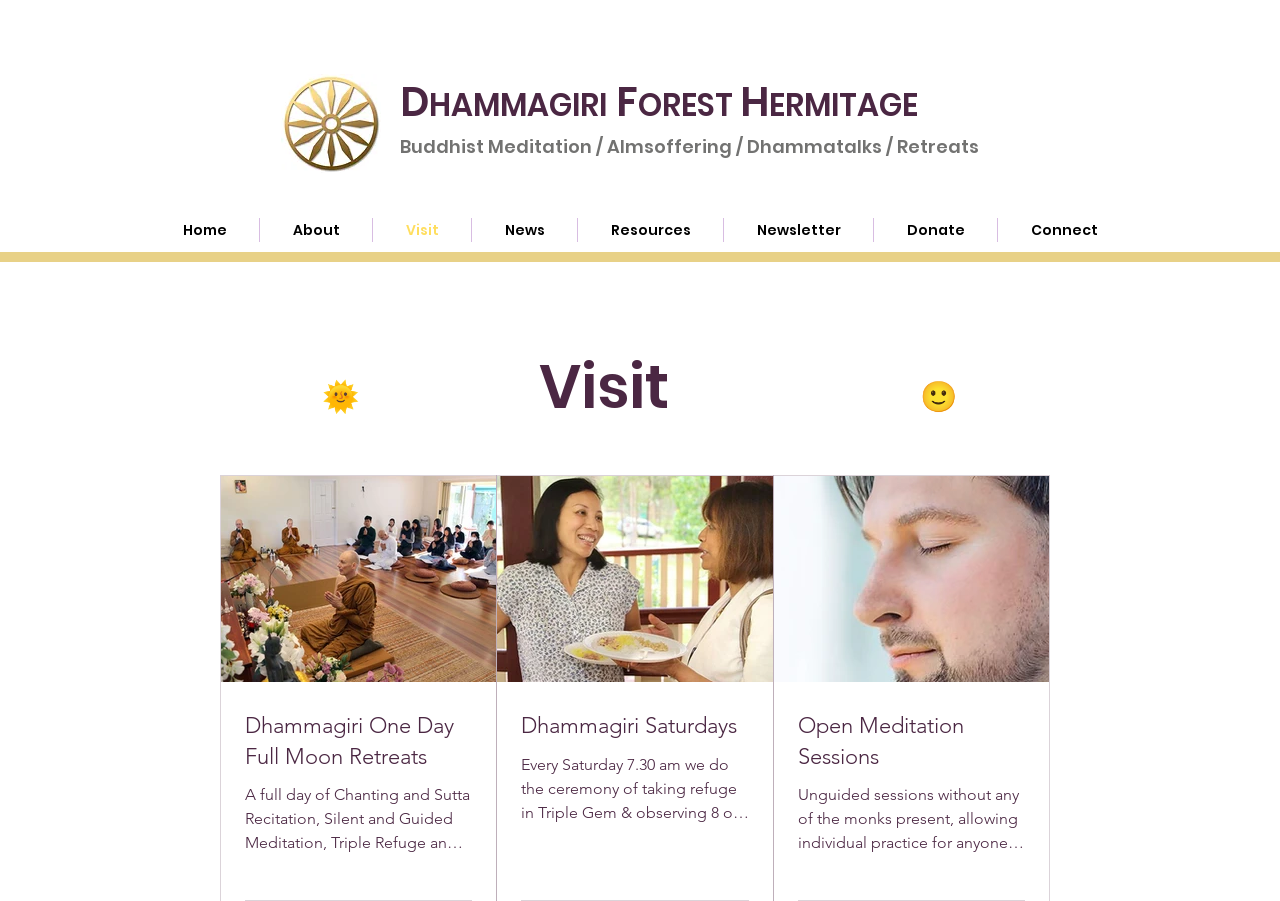Indicate the bounding box coordinates of the clickable region to achieve the following instruction: "Visit the Dhammagiri One Day Full Moon Retreats page."

[0.191, 0.789, 0.369, 0.857]